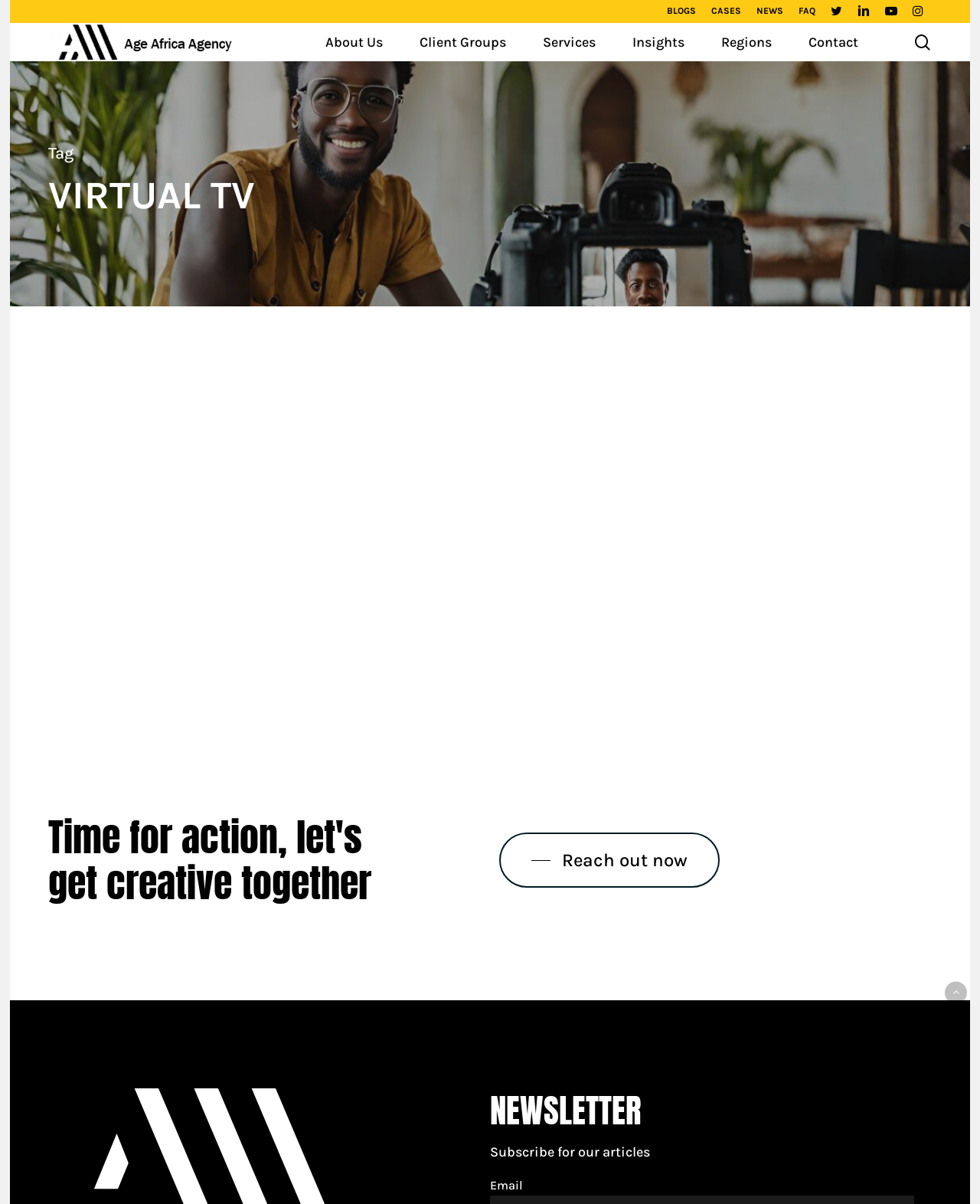Identify the bounding box coordinates for the UI element mentioned here: "Virtual TV". Provide the coordinates as four float values between 0 and 1, i.e., [left, top, right, bottom].

[0.551, 0.106, 0.754, 0.135]